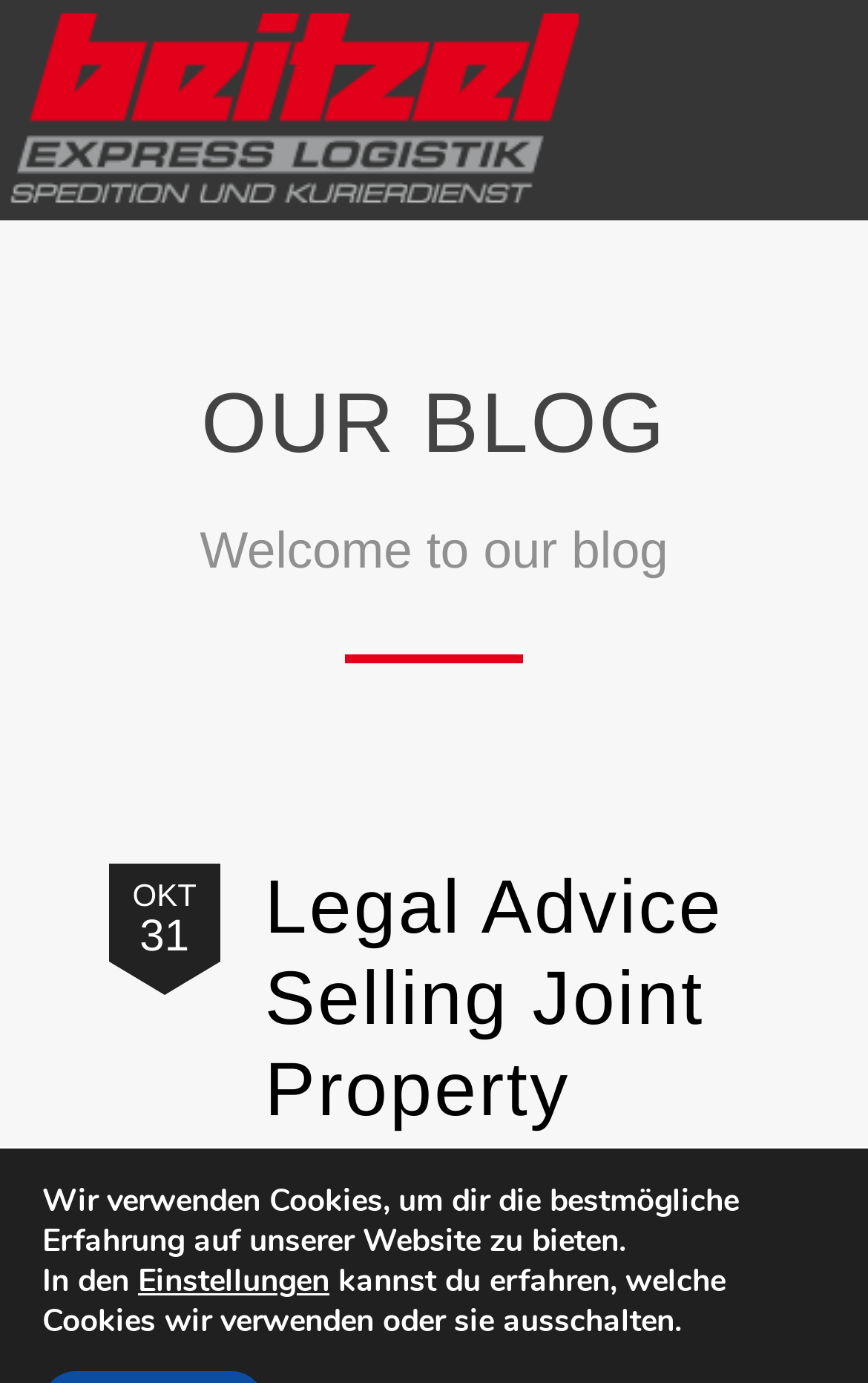Given the element description Legal Advice Selling Joint Property, identify the bounding box coordinates for the UI element on the webpage screenshot. The format should be (top-left x, top-left y, bottom-right x, bottom-right y), with values between 0 and 1.

[0.305, 0.626, 0.833, 0.819]